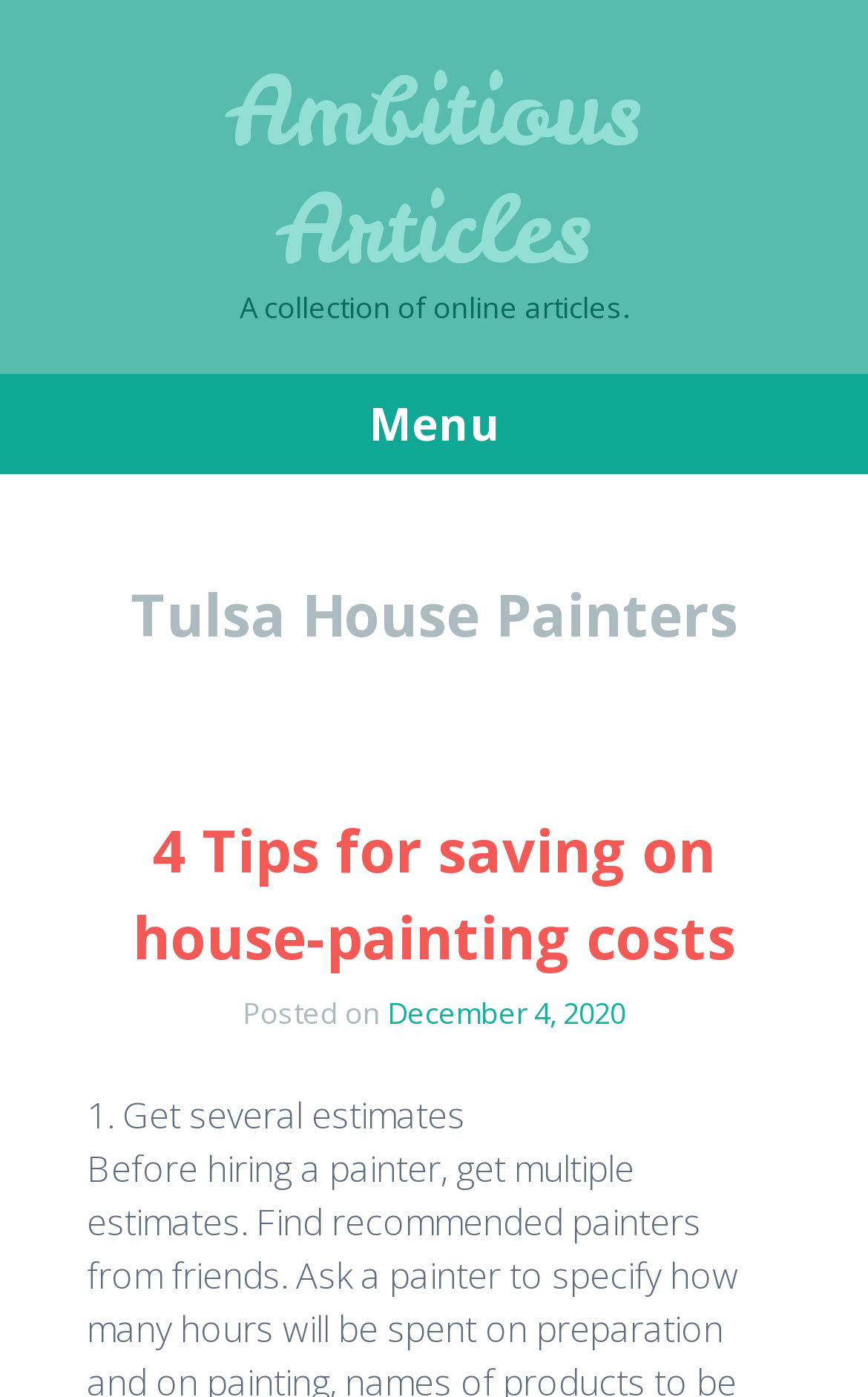Provide your answer to the question using just one word or phrase: What is the date of the first article?

December 4, 2020